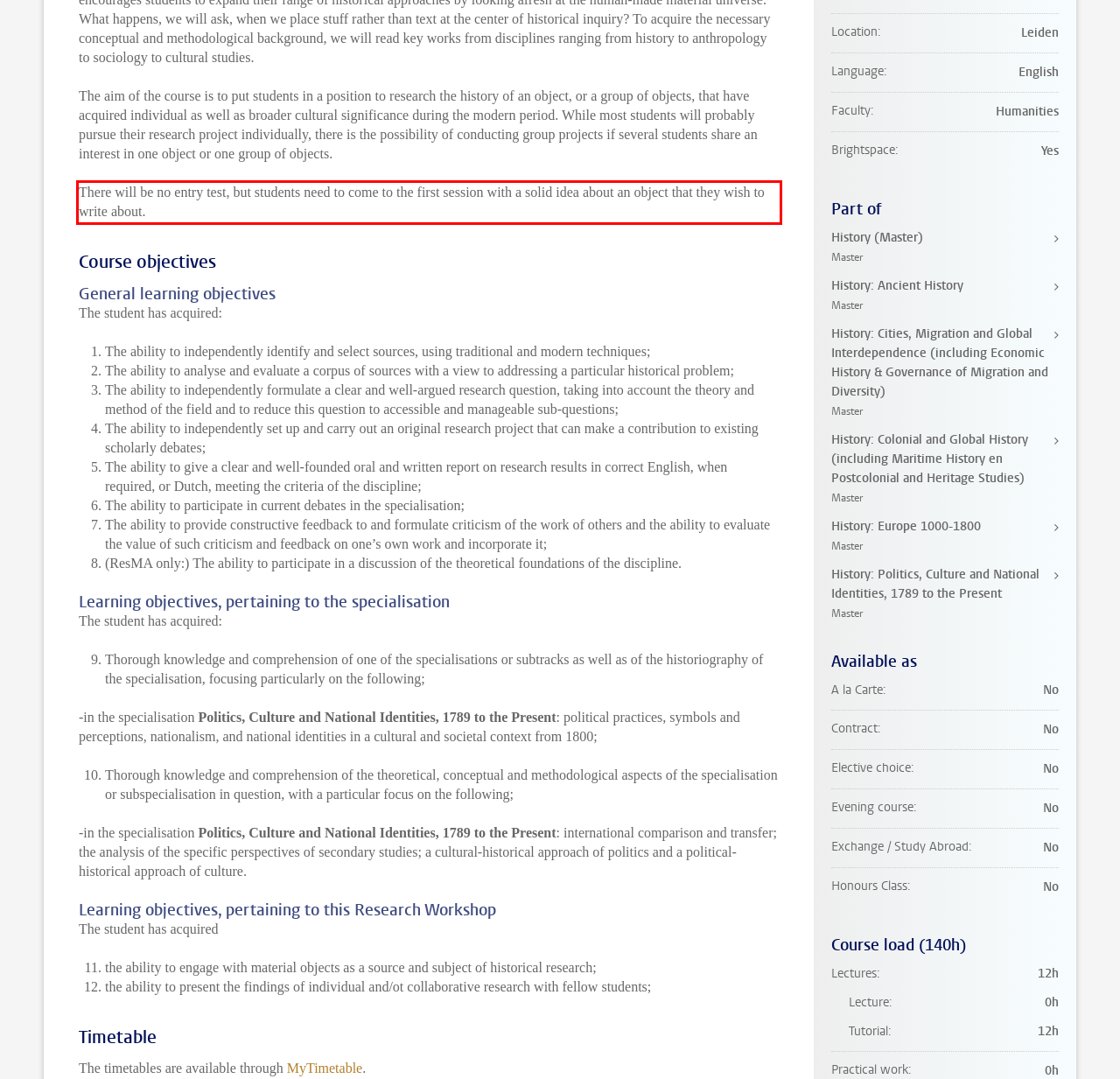Examine the screenshot of the webpage, locate the red bounding box, and generate the text contained within it.

There will be no entry test, but students need to come to the first session with a solid idea about an object that they wish to write about.